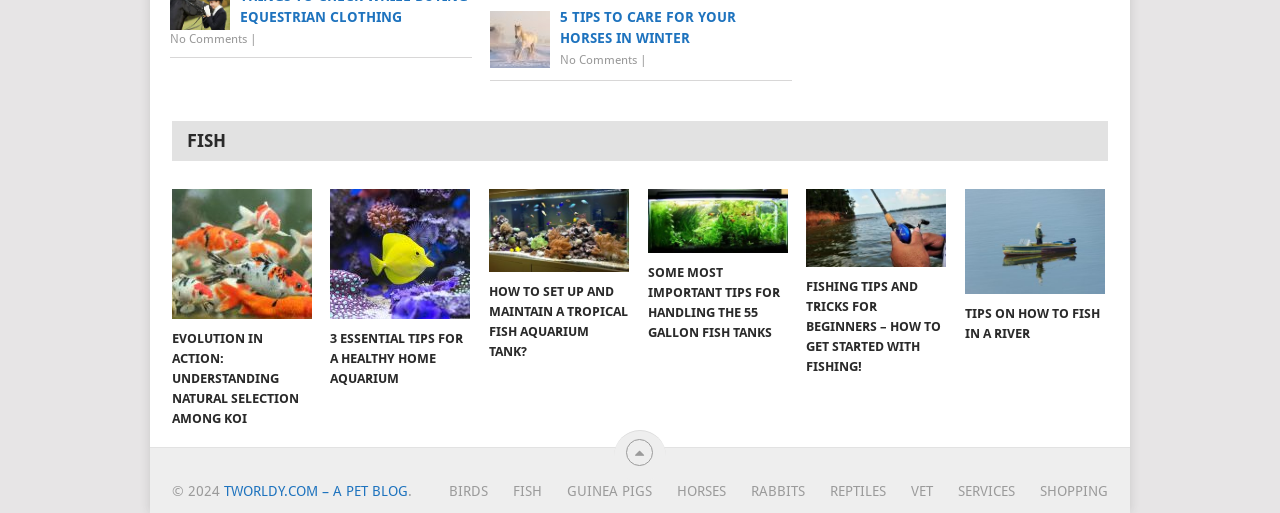What is the position of the link 'BIRDS' relative to the link 'FISH'?
Look at the image and answer with only one word or phrase.

left